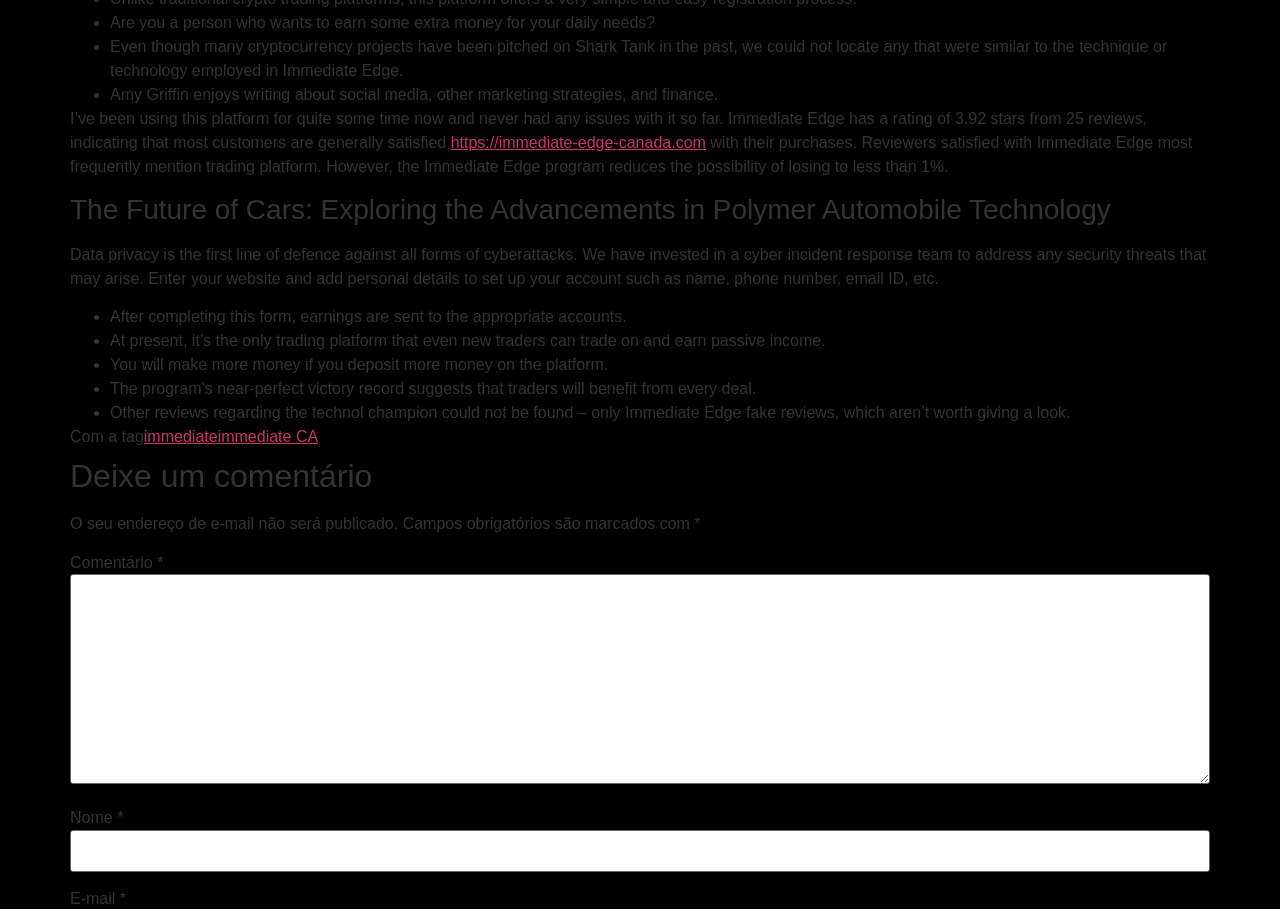Answer in one word or a short phrase: 
What is the victory record of the Immediate Edge program?

Near-perfect